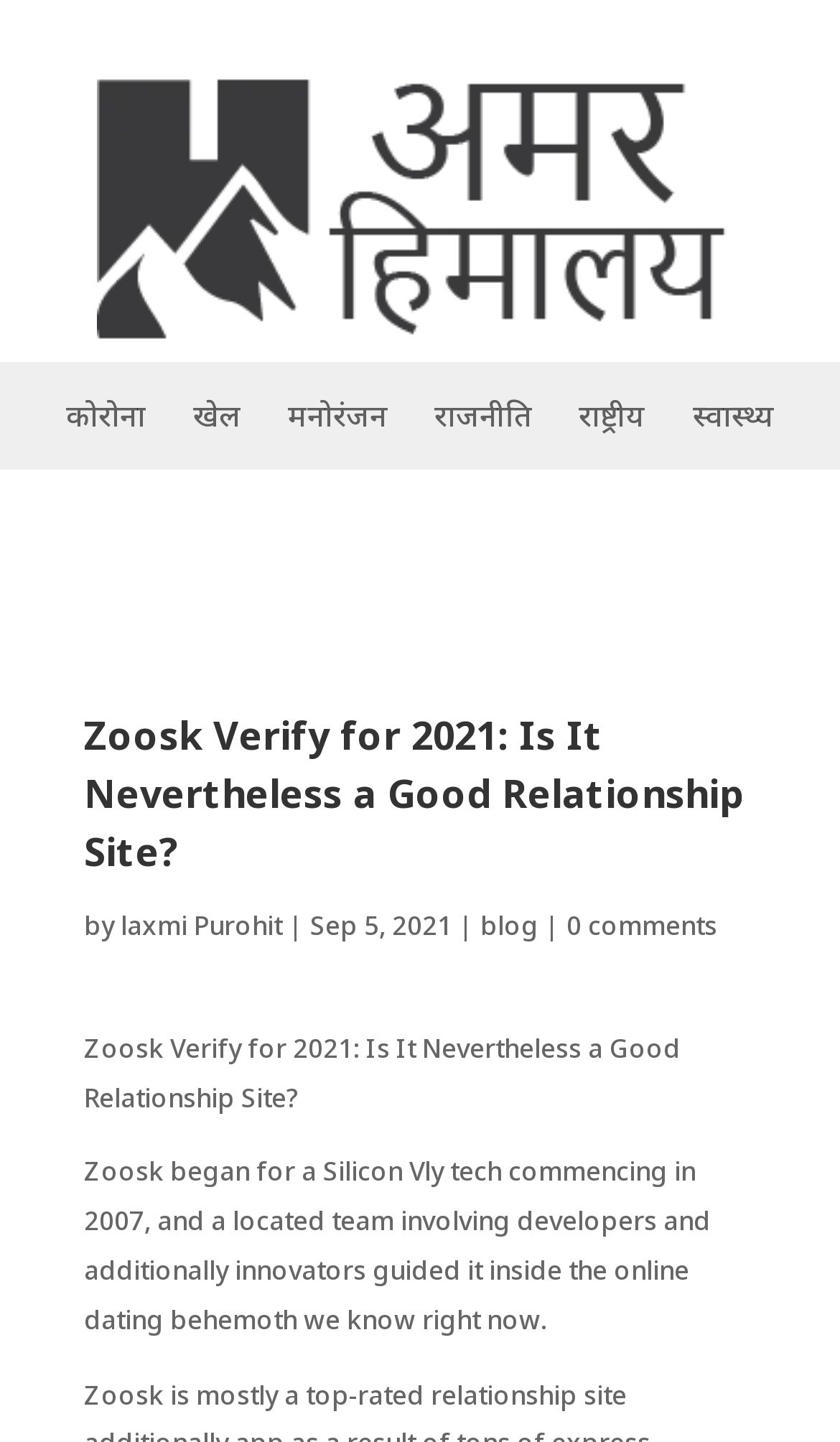Look at the image and answer the question in detail:
What is the category of the link 'कोरोना'?

I inferred that the link 'कोरोना' is a news category because it is located among other links with news-related keywords such as 'खेल', 'मनोरंजन', and 'राजनीति'.